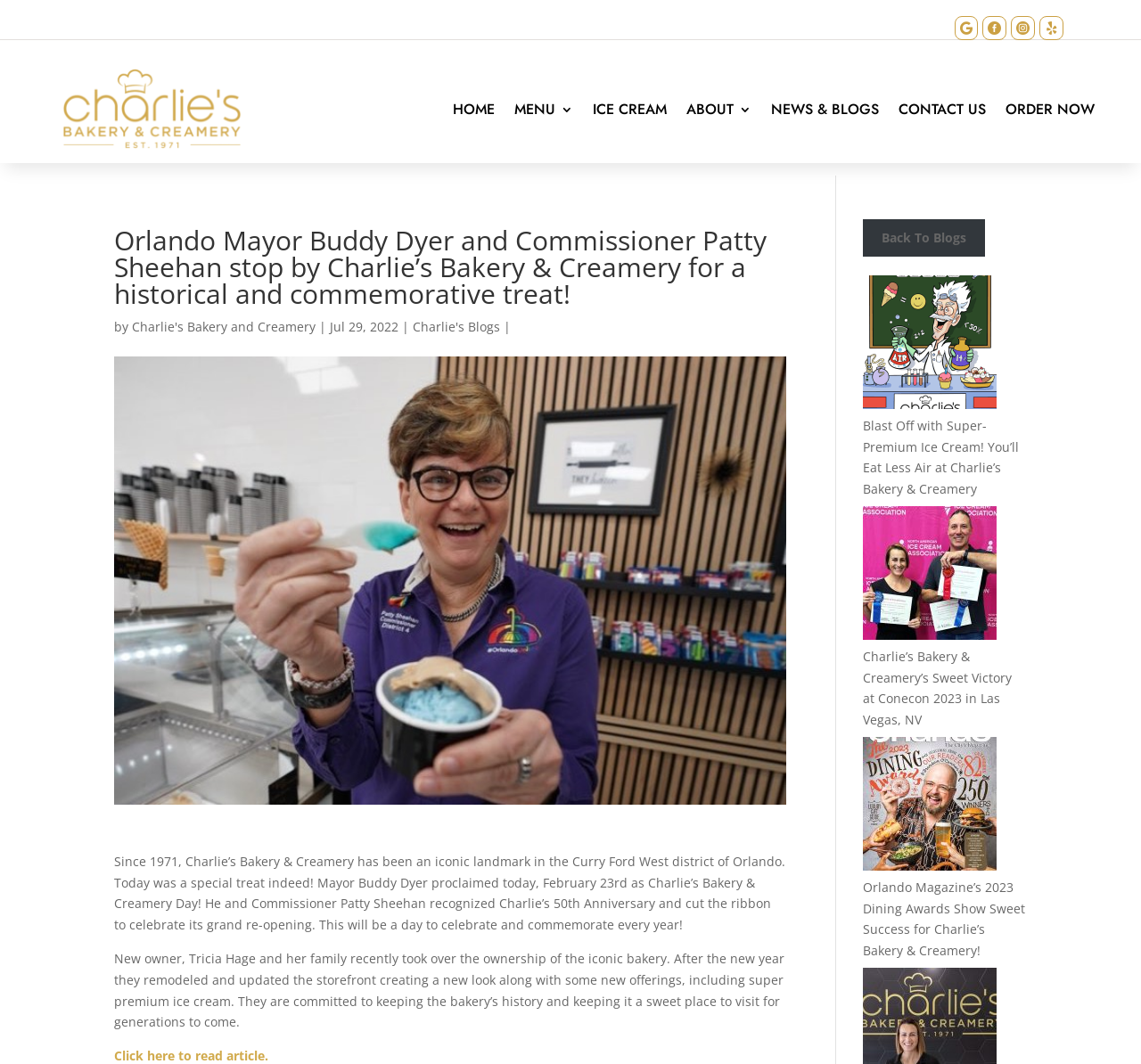Bounding box coordinates are specified in the format (top-left x, top-left y, bottom-right x, bottom-right y). All values are floating point numbers bounded between 0 and 1. Please provide the bounding box coordinate of the region this sentence describes: 

[0.837, 0.025, 0.857, 0.041]